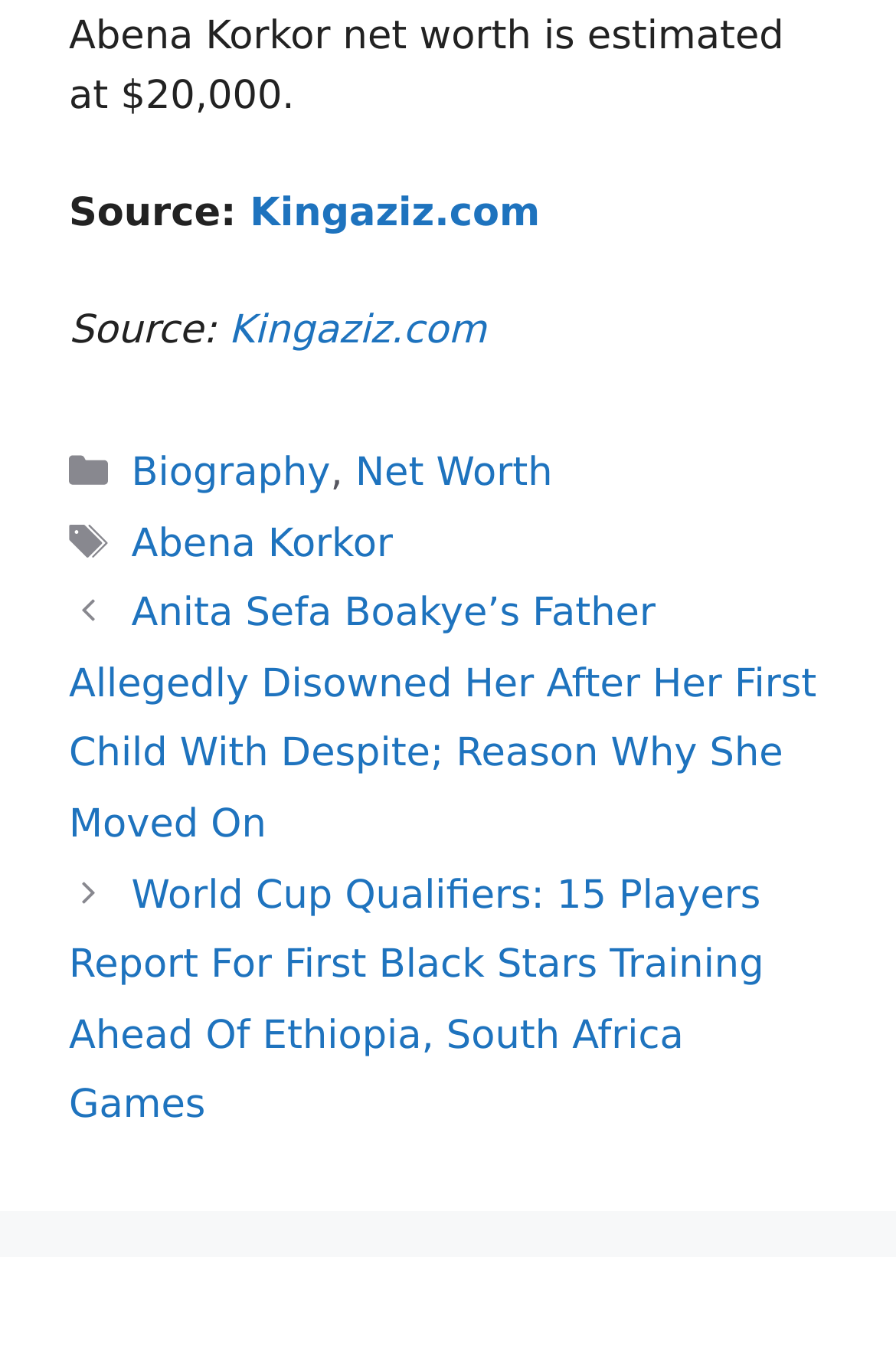Locate the bounding box for the described UI element: "Net Worth". Ensure the coordinates are four float numbers between 0 and 1, formatted as [left, top, right, bottom].

[0.396, 0.331, 0.617, 0.364]